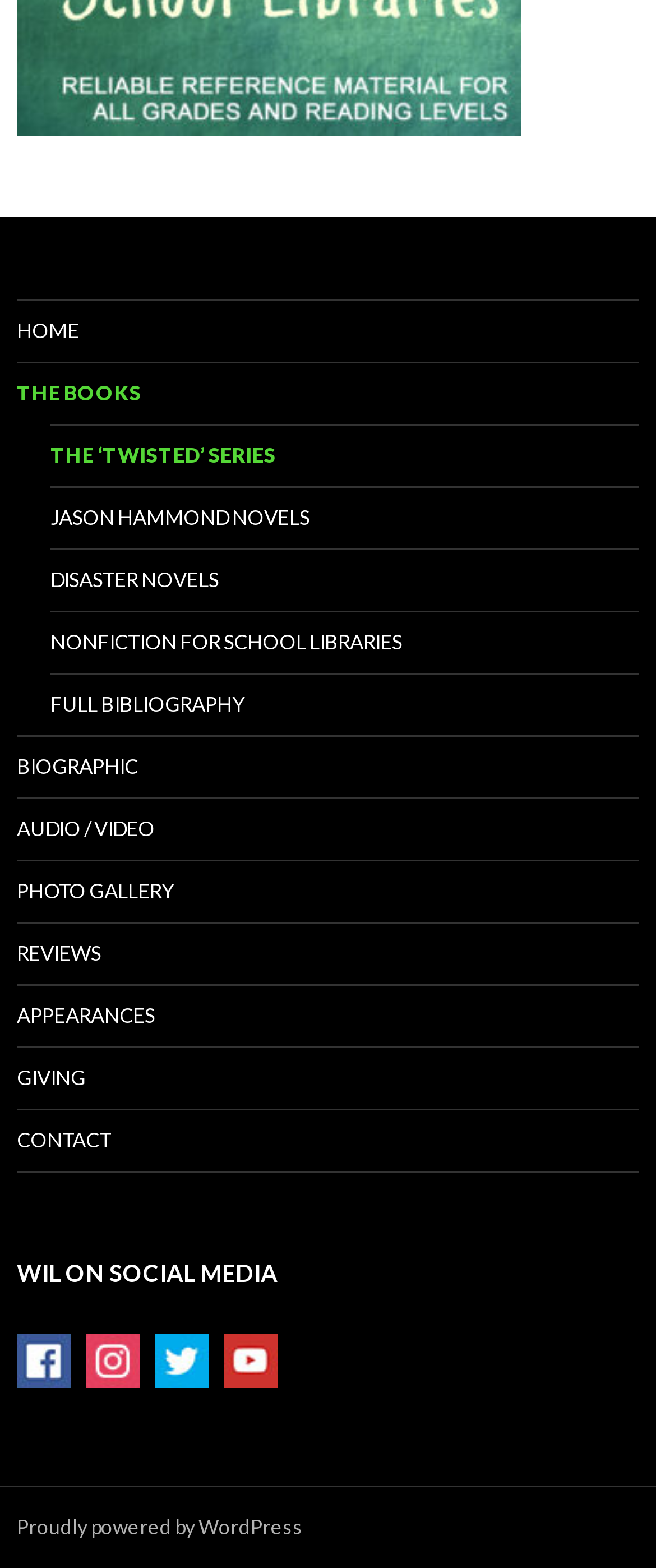Locate the bounding box coordinates of the clickable area to execute the instruction: "follow on Facebook". Provide the coordinates as four float numbers between 0 and 1, represented as [left, top, right, bottom].

[0.026, 0.857, 0.108, 0.875]